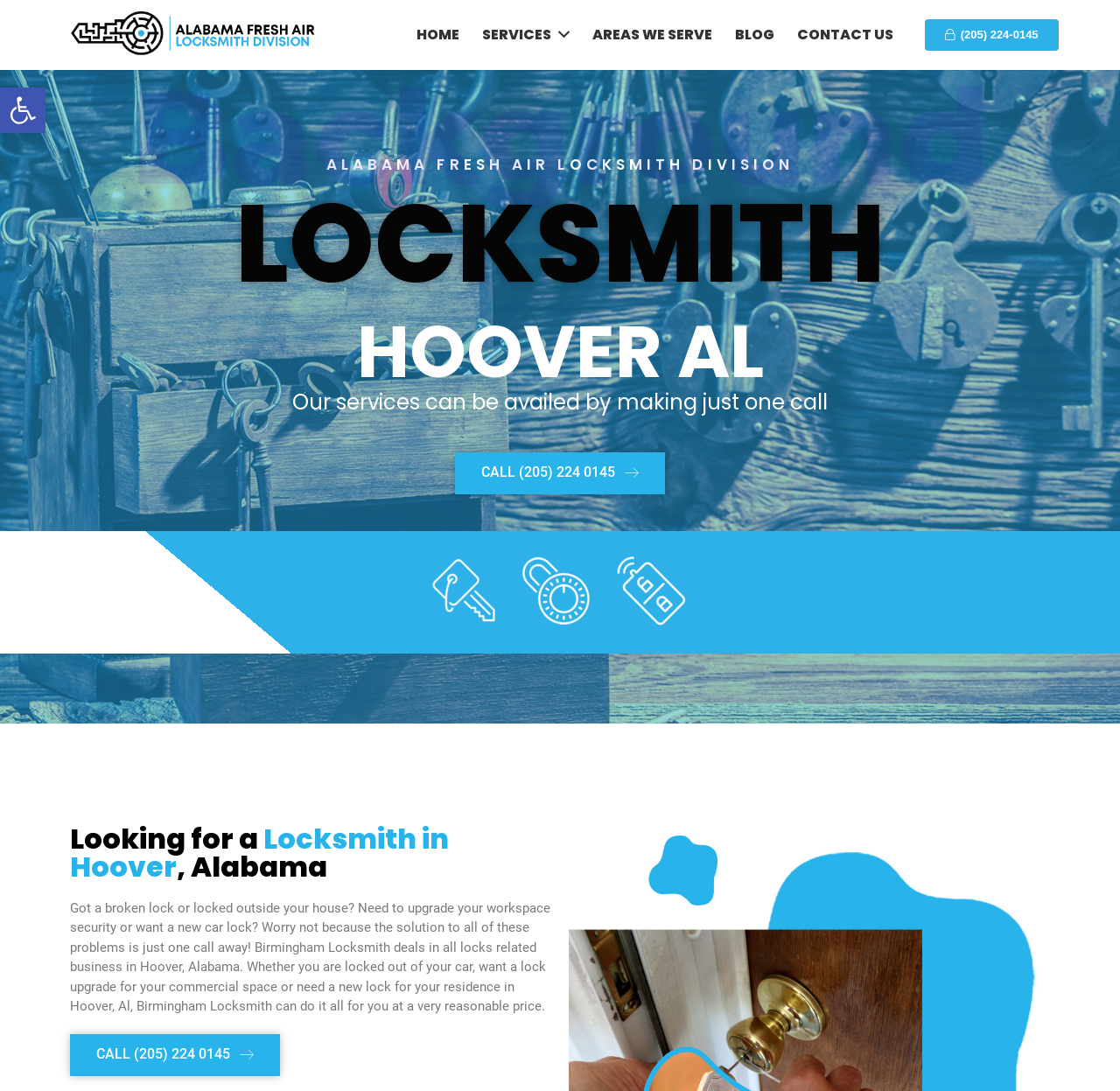Please find the bounding box coordinates for the clickable element needed to perform this instruction: "Call the locksmith service".

[0.406, 0.415, 0.594, 0.453]